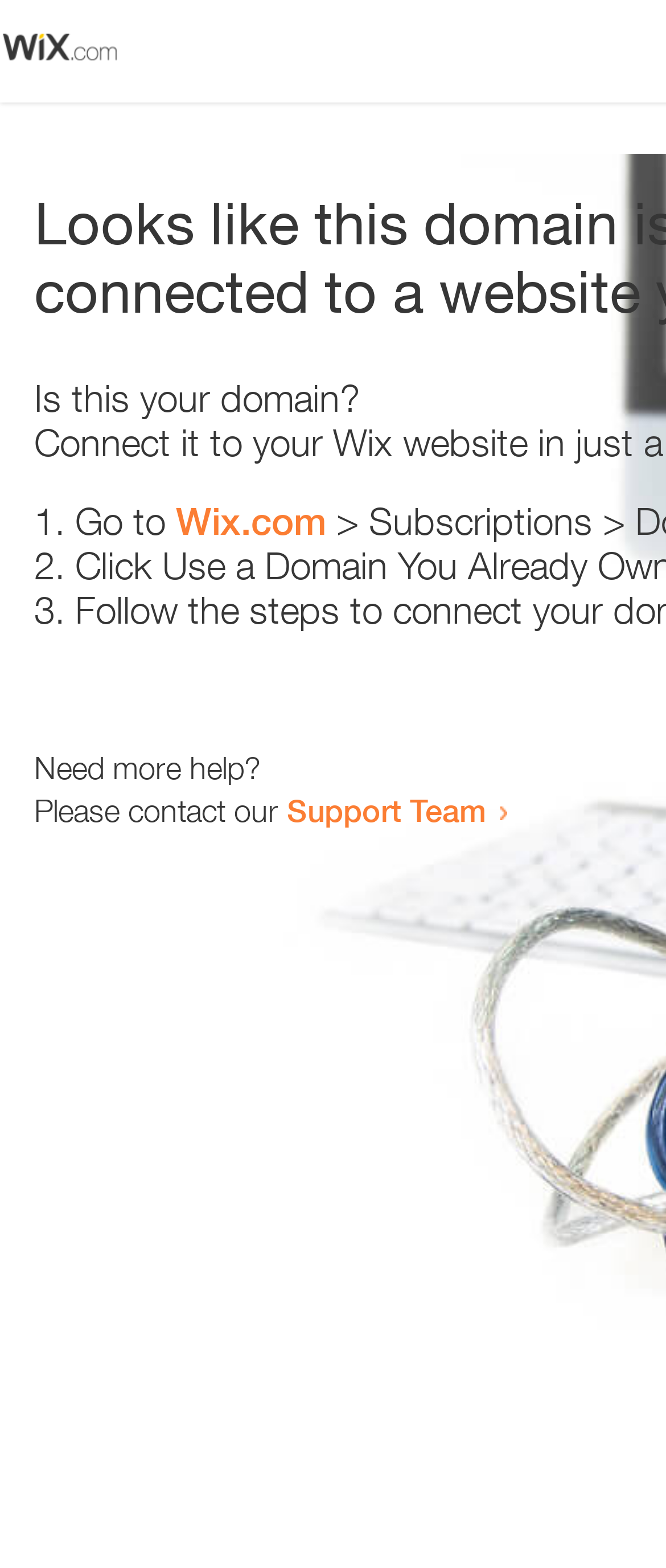Use a single word or phrase to answer the question: 
Where can users get more help?

Support Team